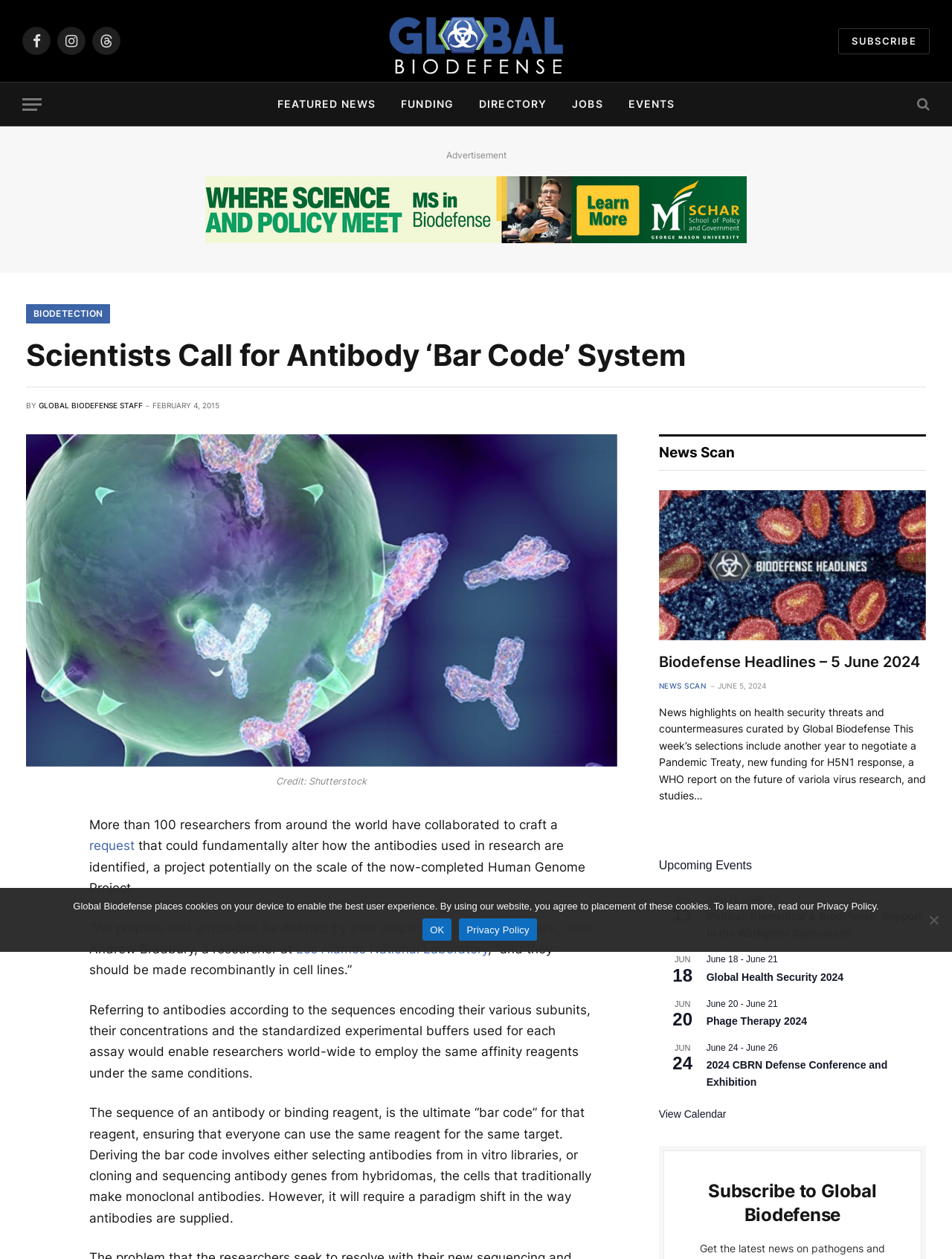What is the name of the project mentioned in the article?
Refer to the image and provide a detailed answer to the question.

The article mentions that the proposed project is potentially on the scale of the now-completed Human Genome Project, indicating that the Human Genome Project is a relevant reference point.